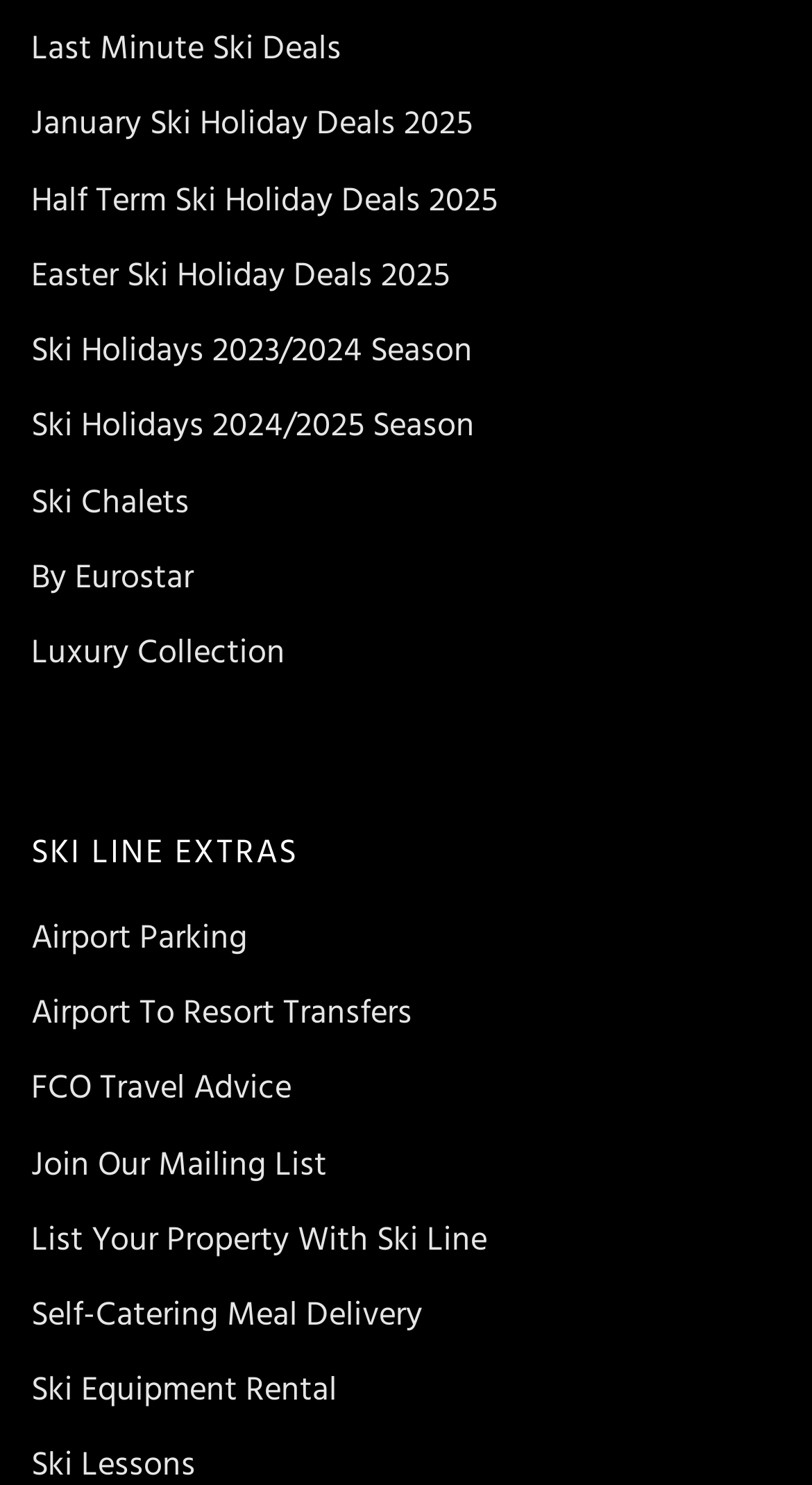What is the last link in the list of ski extras?
Please describe in detail the information shown in the image to answer the question.

I looked at the list of links under 'SKI LINE EXTRAS' and found that the last link is 'Ski Equipment Rental'.